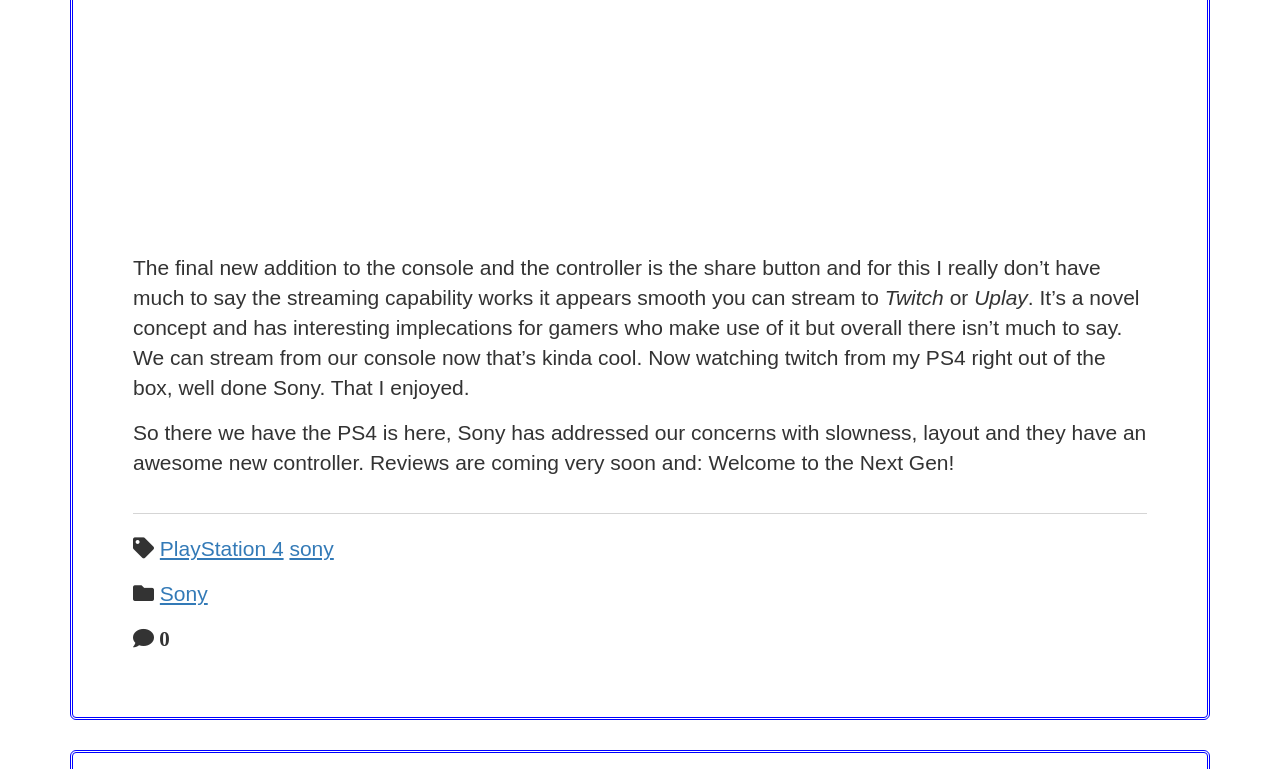For the following element description, predict the bounding box coordinates in the format (top-left x, top-left y, bottom-right x, bottom-right y). All values should be floating point numbers between 0 and 1. Description: PlayStation 4

[0.125, 0.698, 0.222, 0.728]